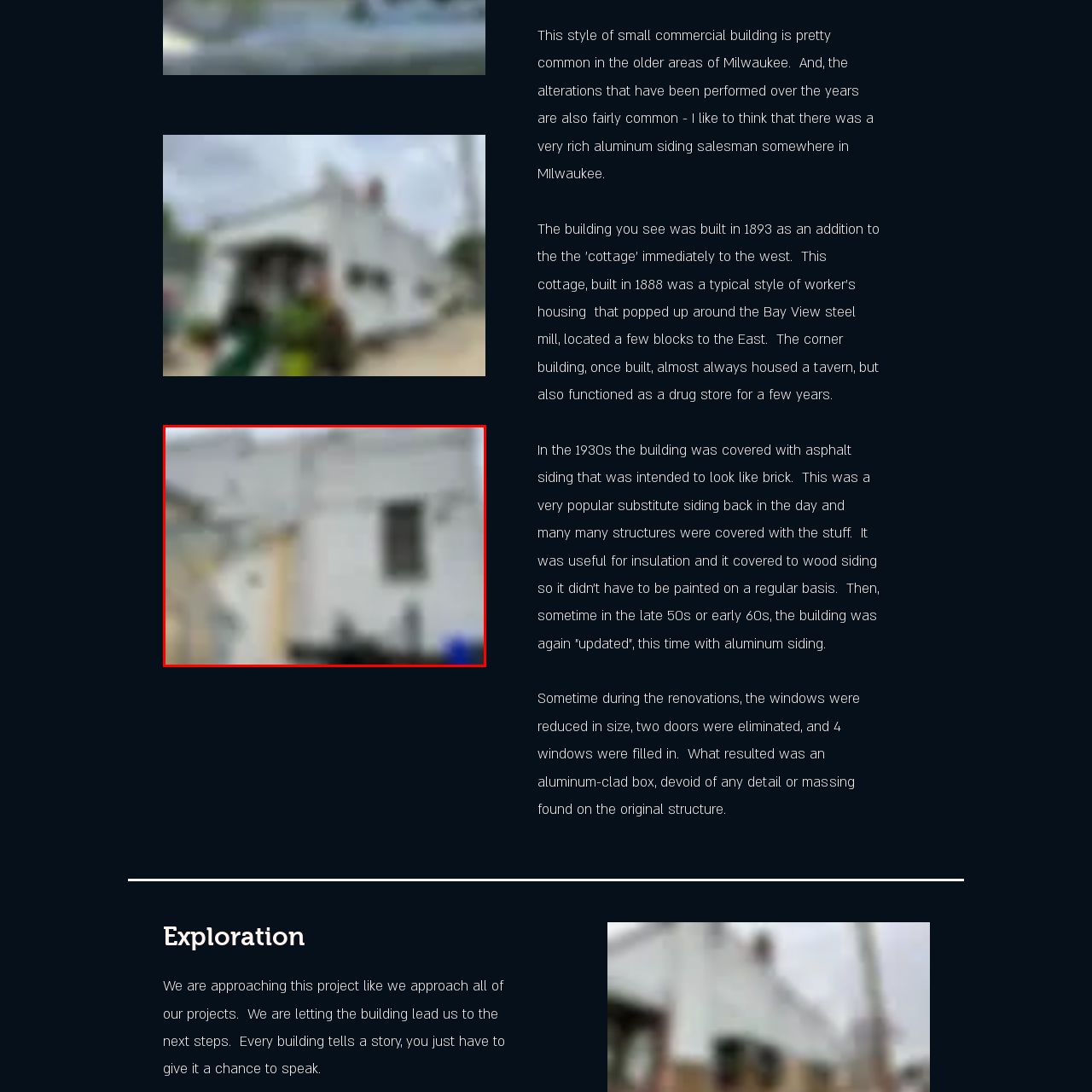Examine the image inside the red outline, How many doors were eliminated from the facade?
 Answer with a single word or phrase.

Two